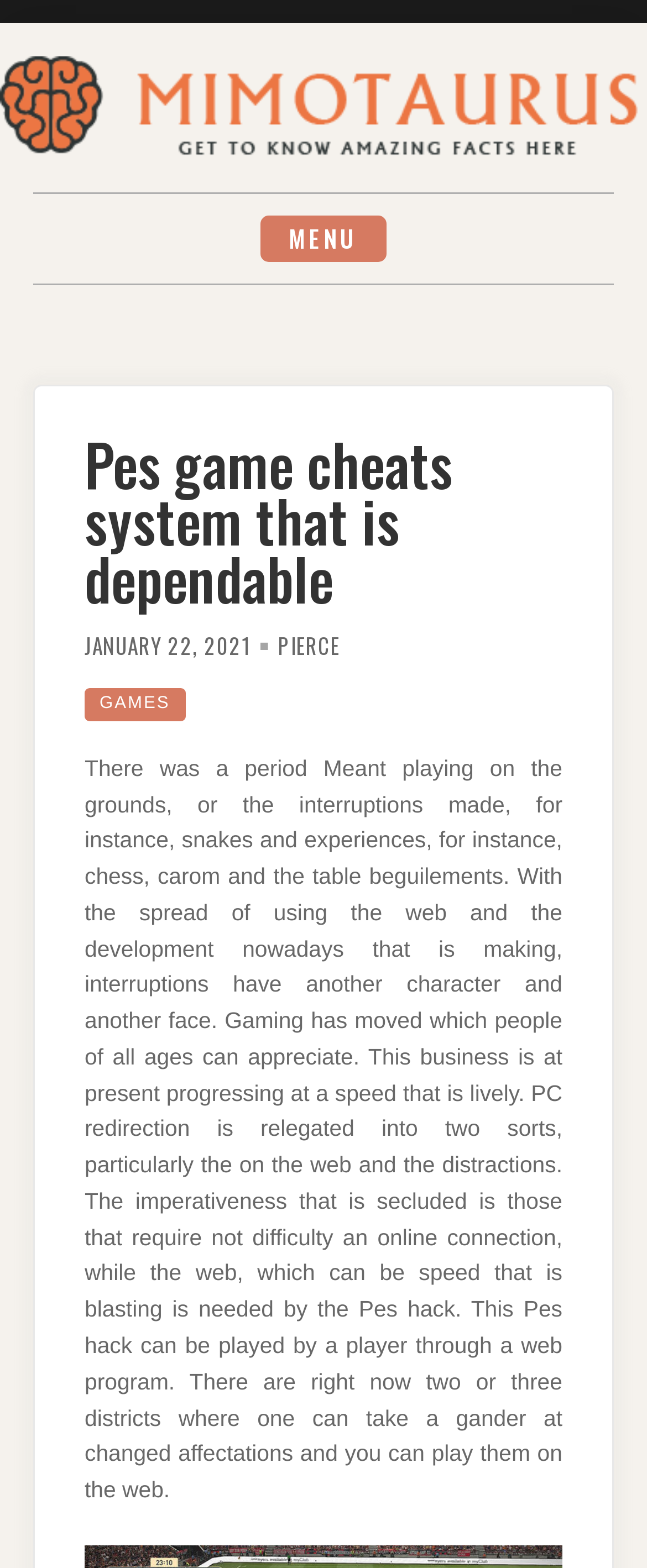Using the elements shown in the image, answer the question comprehensively: What type of games are discussed in the blog post?

I found the type of games discussed in the blog post by reading the static text which mentions 'Pes game cheats system that is dependable' and 'Pes hack'. This suggests that the blog post is discussing Pes game cheats.